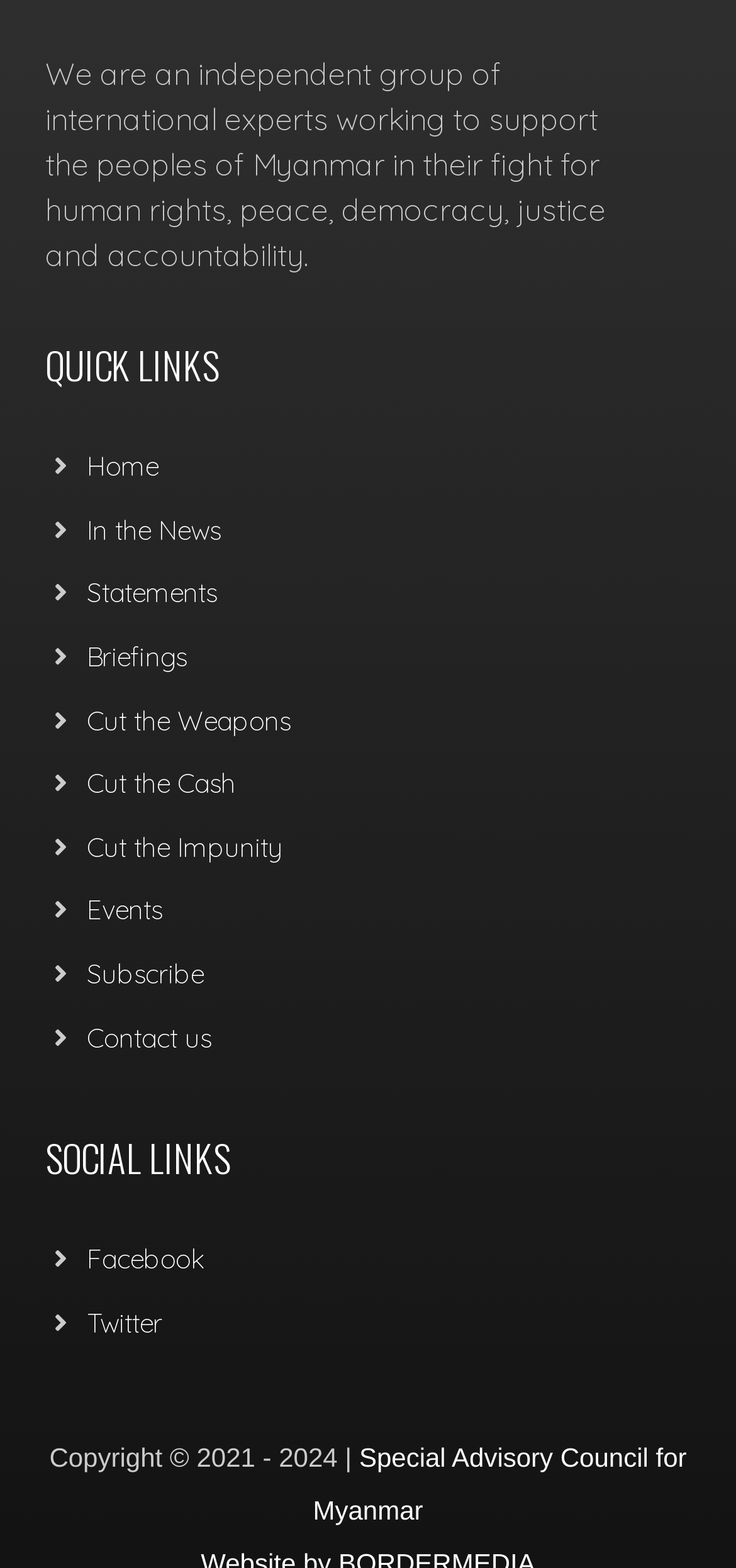Answer the question below using just one word or a short phrase: 
What is the name of the organization that owns the copyright?

Special Advisory Council for Myanmar